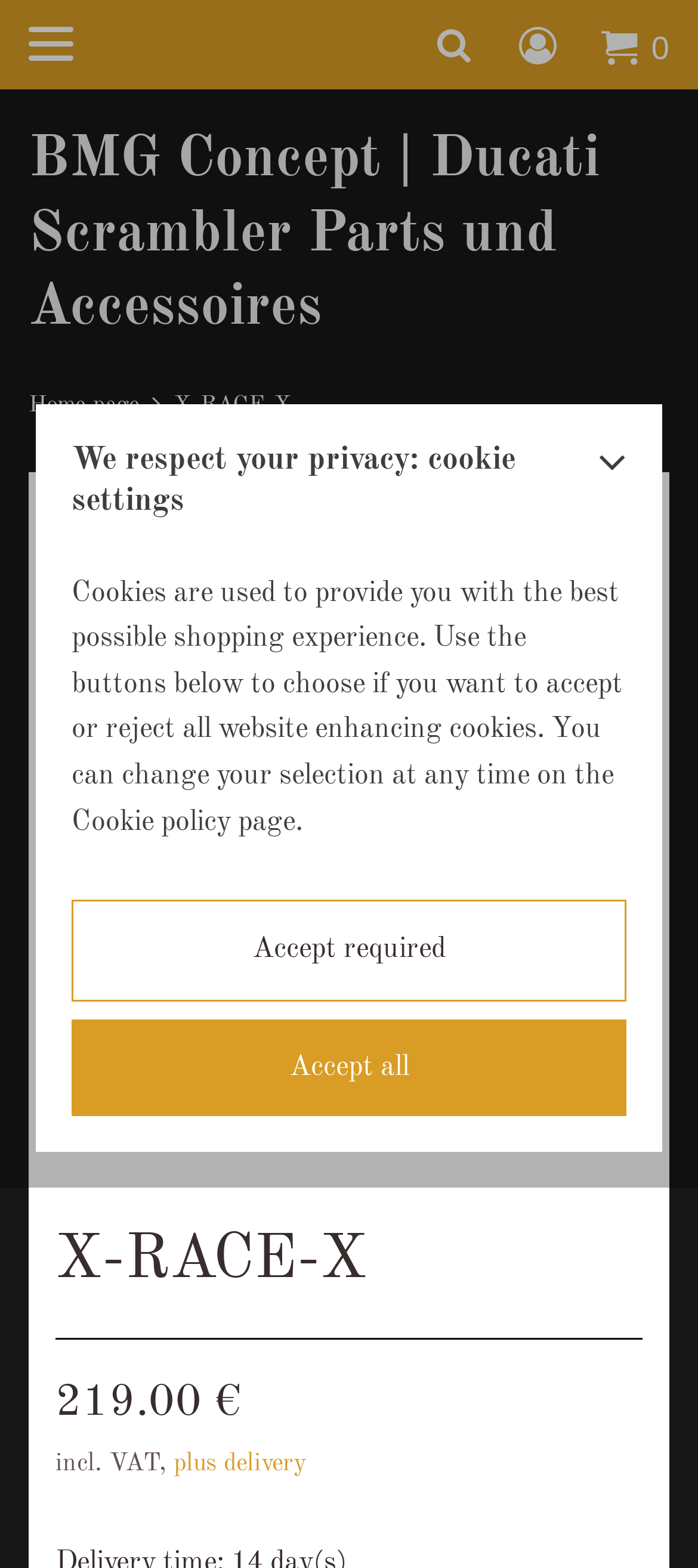Identify the bounding box coordinates of the section that should be clicked to achieve the task described: "Search for something".

[0.607, 0.008, 0.71, 0.049]